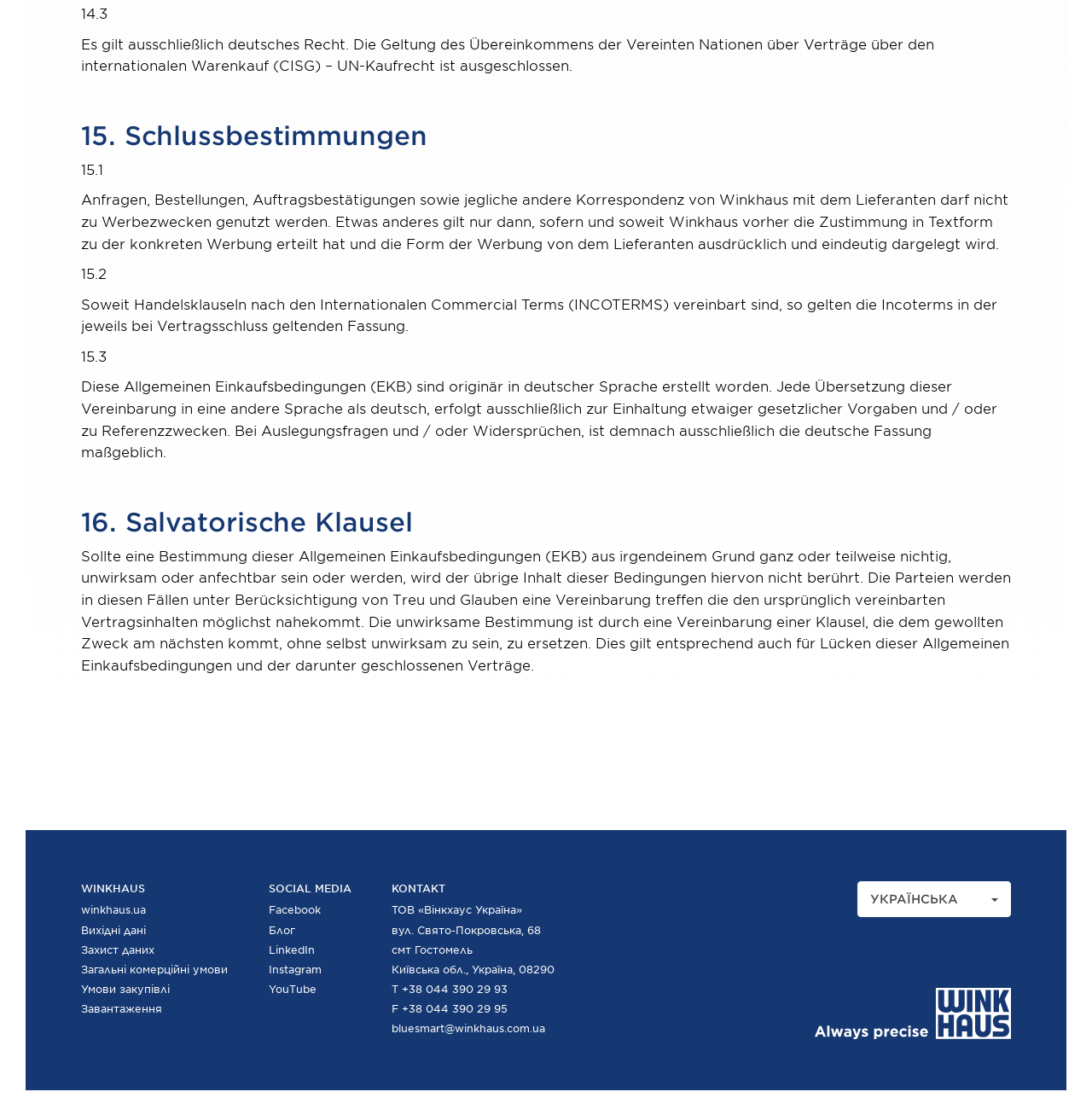Please find the bounding box coordinates of the clickable region needed to complete the following instruction: "Click on the 'Вихідні дані' link". The bounding box coordinates must consist of four float numbers between 0 and 1, i.e., [left, top, right, bottom].

[0.074, 0.811, 0.134, 0.823]